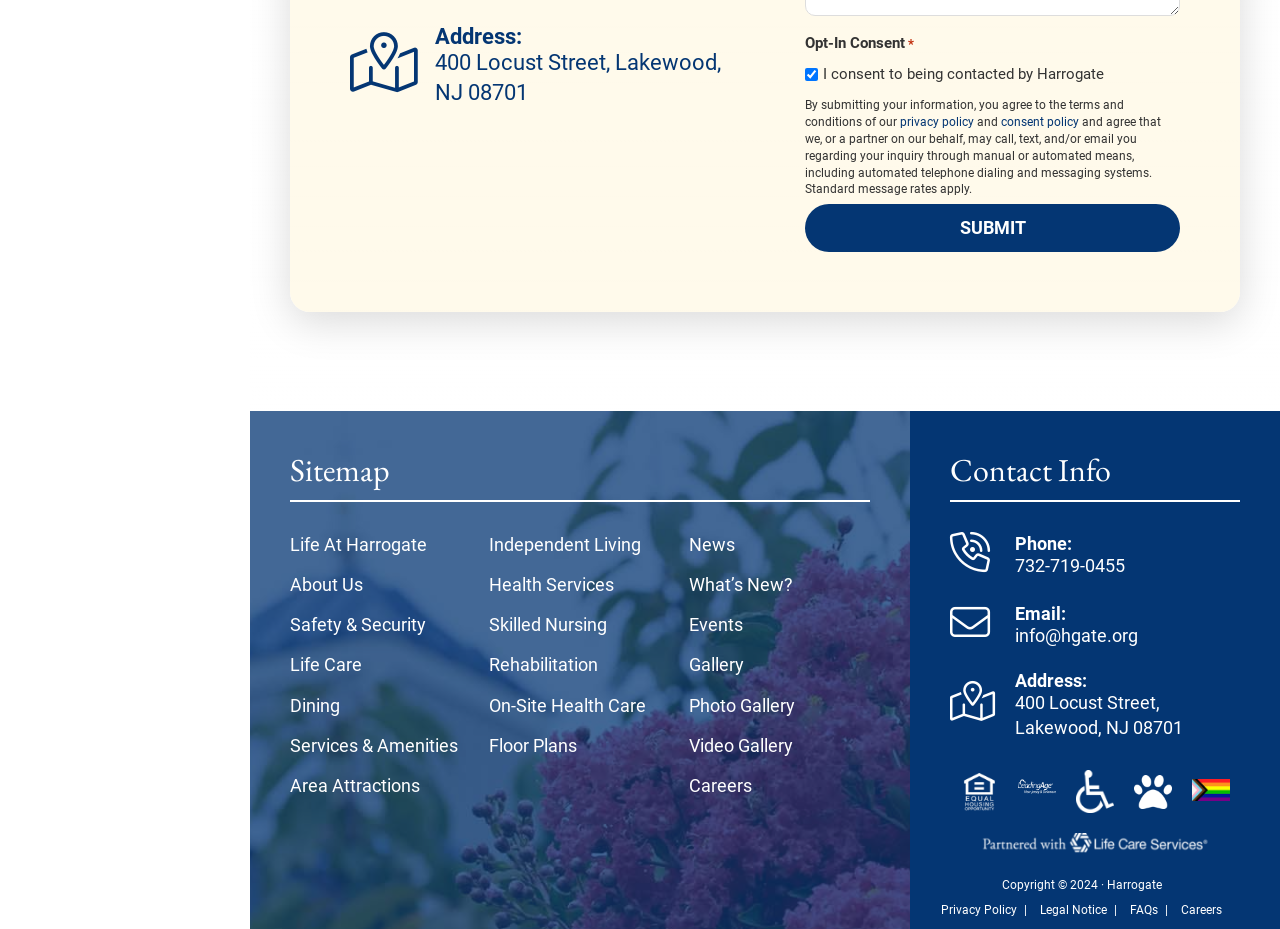Provide the bounding box coordinates of the area you need to click to execute the following instruction: "View the sitemap".

[0.227, 0.486, 0.68, 0.54]